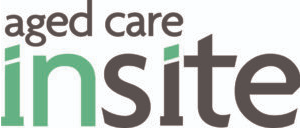Use a single word or phrase to answer the question:
What does the darker shade of 'insite' emphasize?

Depth and understanding